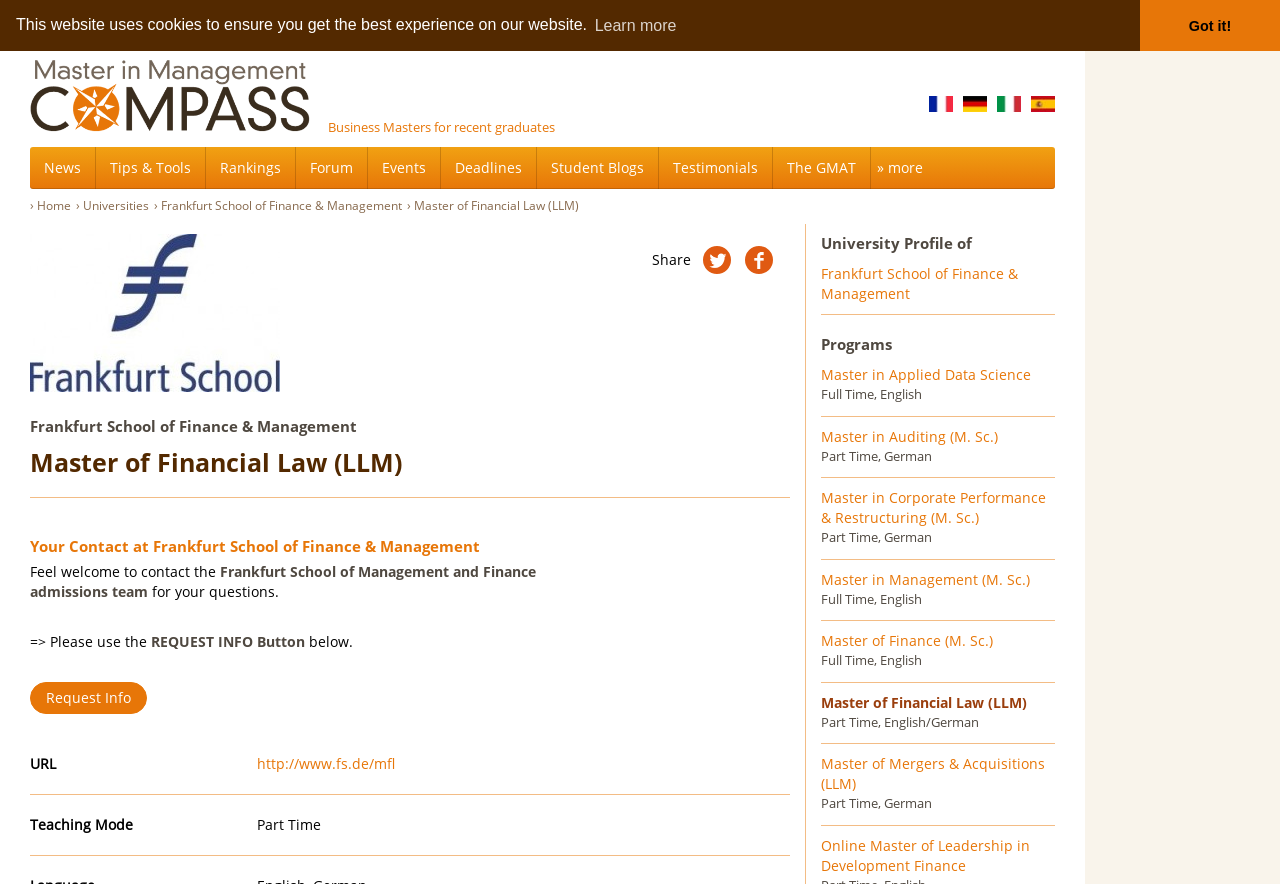Identify the bounding box coordinates for the region to click in order to carry out this instruction: "Learn more about cookies". Provide the coordinates using four float numbers between 0 and 1, formatted as [left, top, right, bottom].

[0.462, 0.012, 0.531, 0.046]